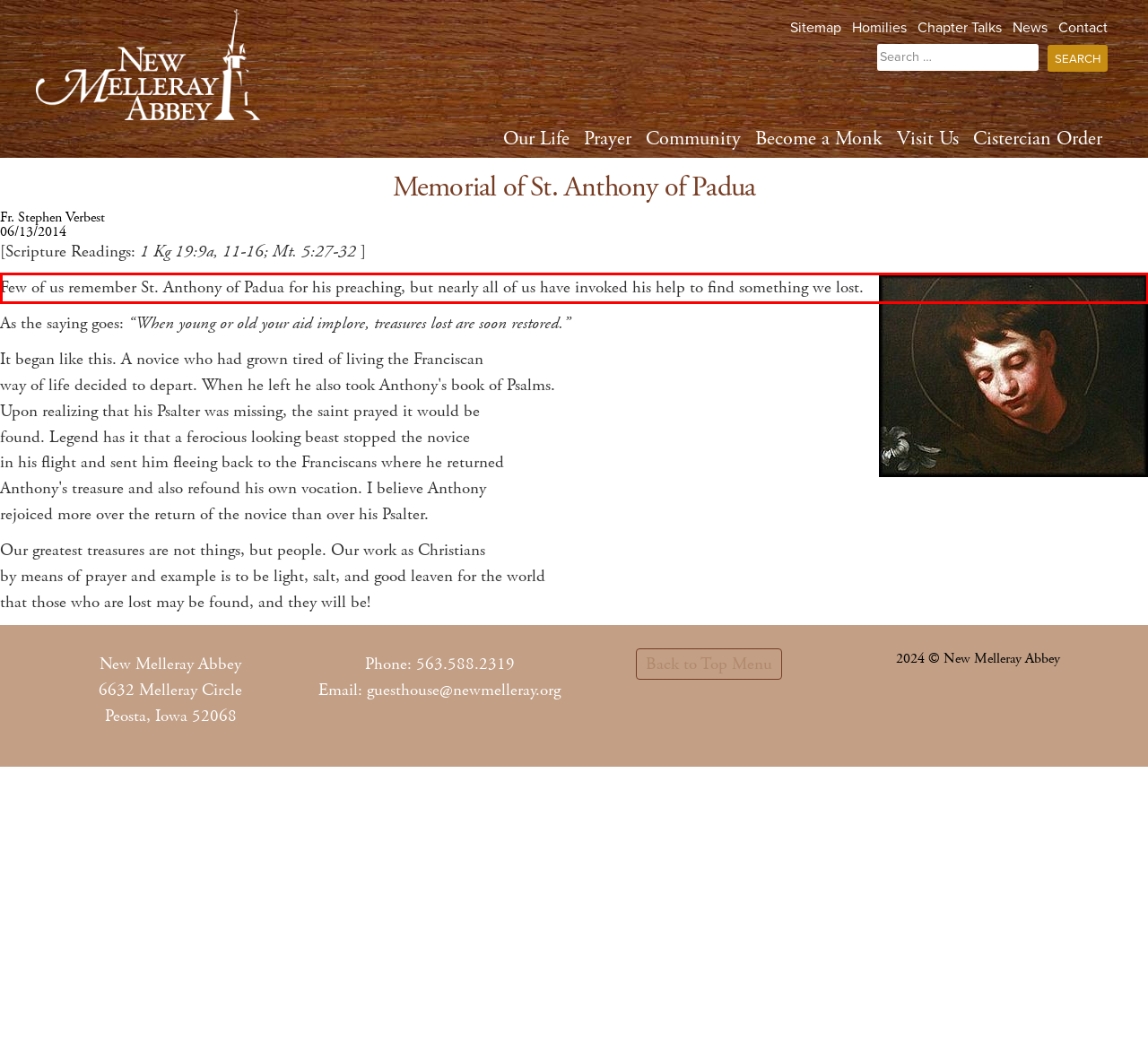You are given a screenshot with a red rectangle. Identify and extract the text within this red bounding box using OCR.

Few of us remember St. Anthony of Padua for his preaching, but nearly all of us have invoked his help to find something we lost.